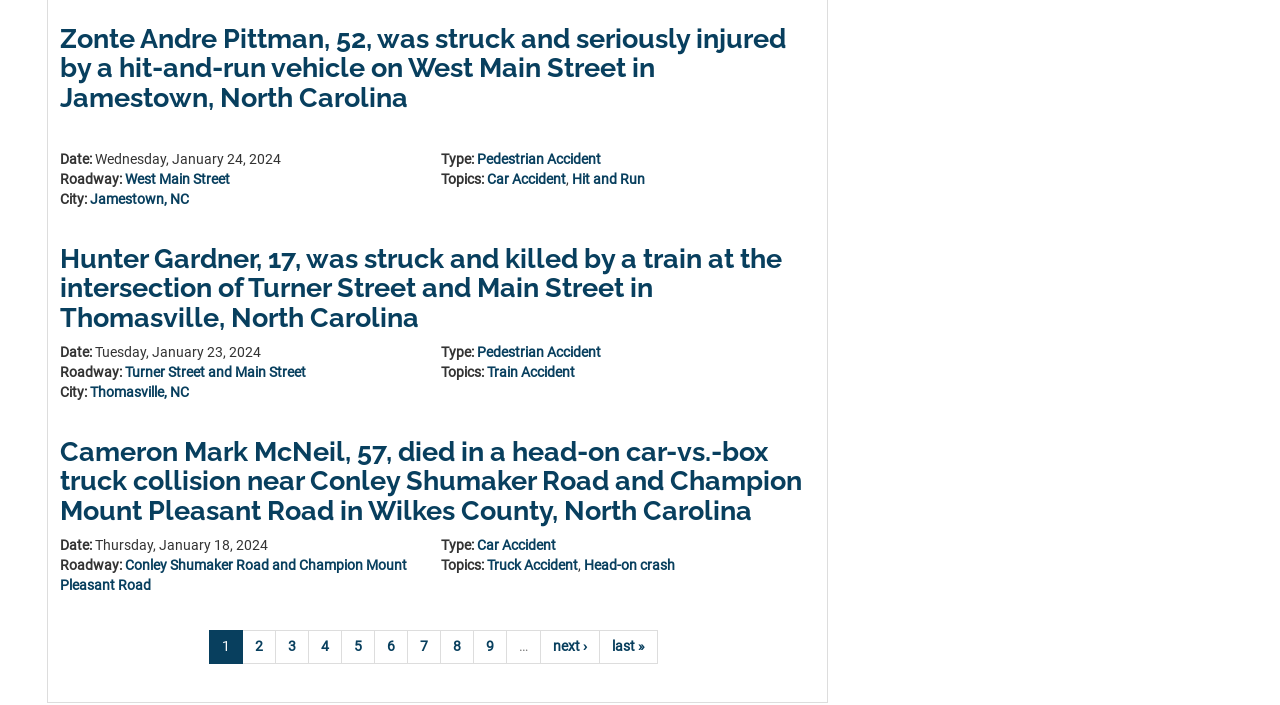What is the city where Hunter Gardner was struck by a train?
Look at the image and respond with a single word or a short phrase.

Thomasville, NC